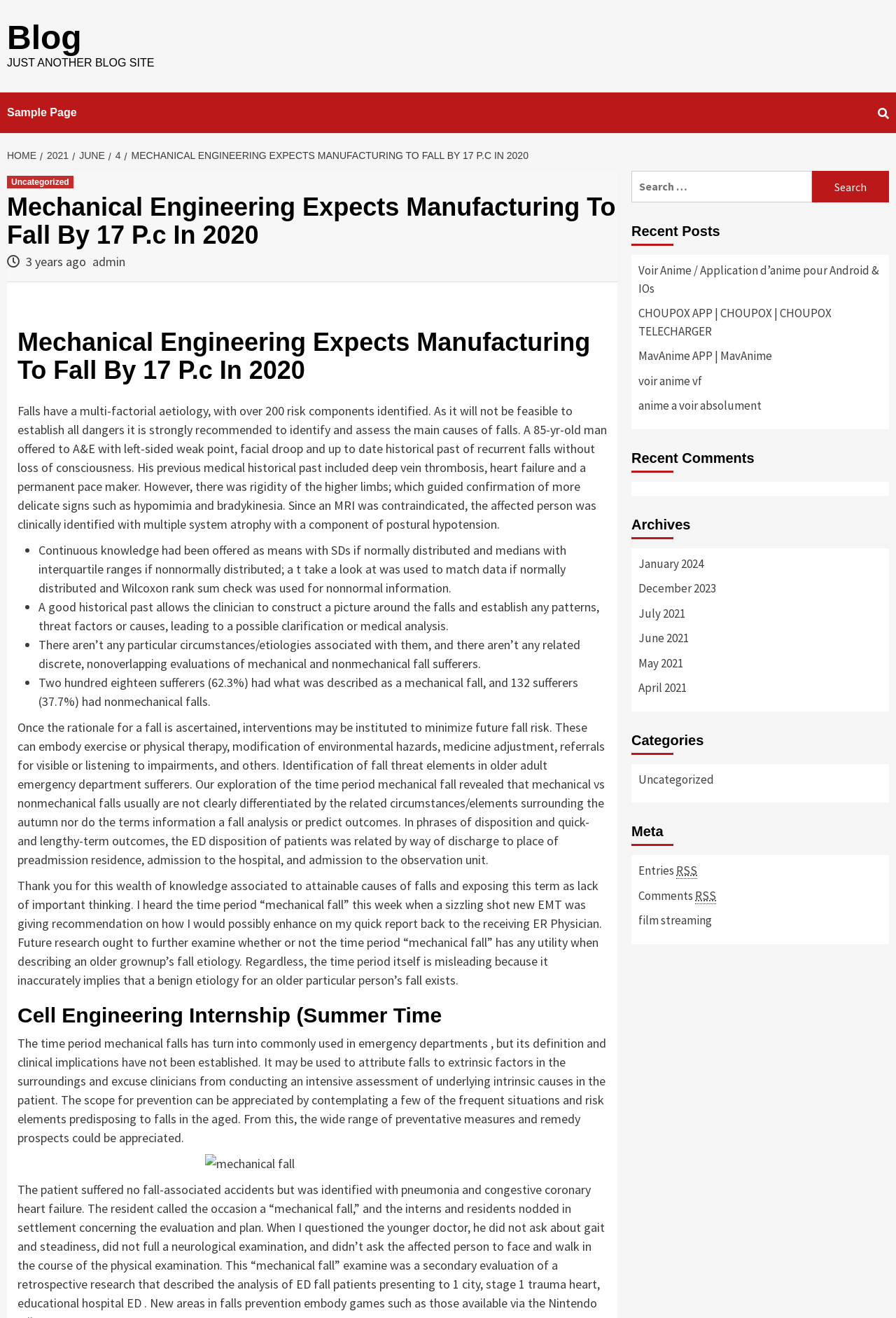Refer to the image and provide an in-depth answer to the question:
What is the topic of the blog post?

The topic of the blog post can be determined by reading the title of the post, which is 'Mechanical Engineering Expects Manufacturing To Fall By 17 P.c In 2020'. This title suggests that the post is about mechanical engineering and its expectations regarding manufacturing.